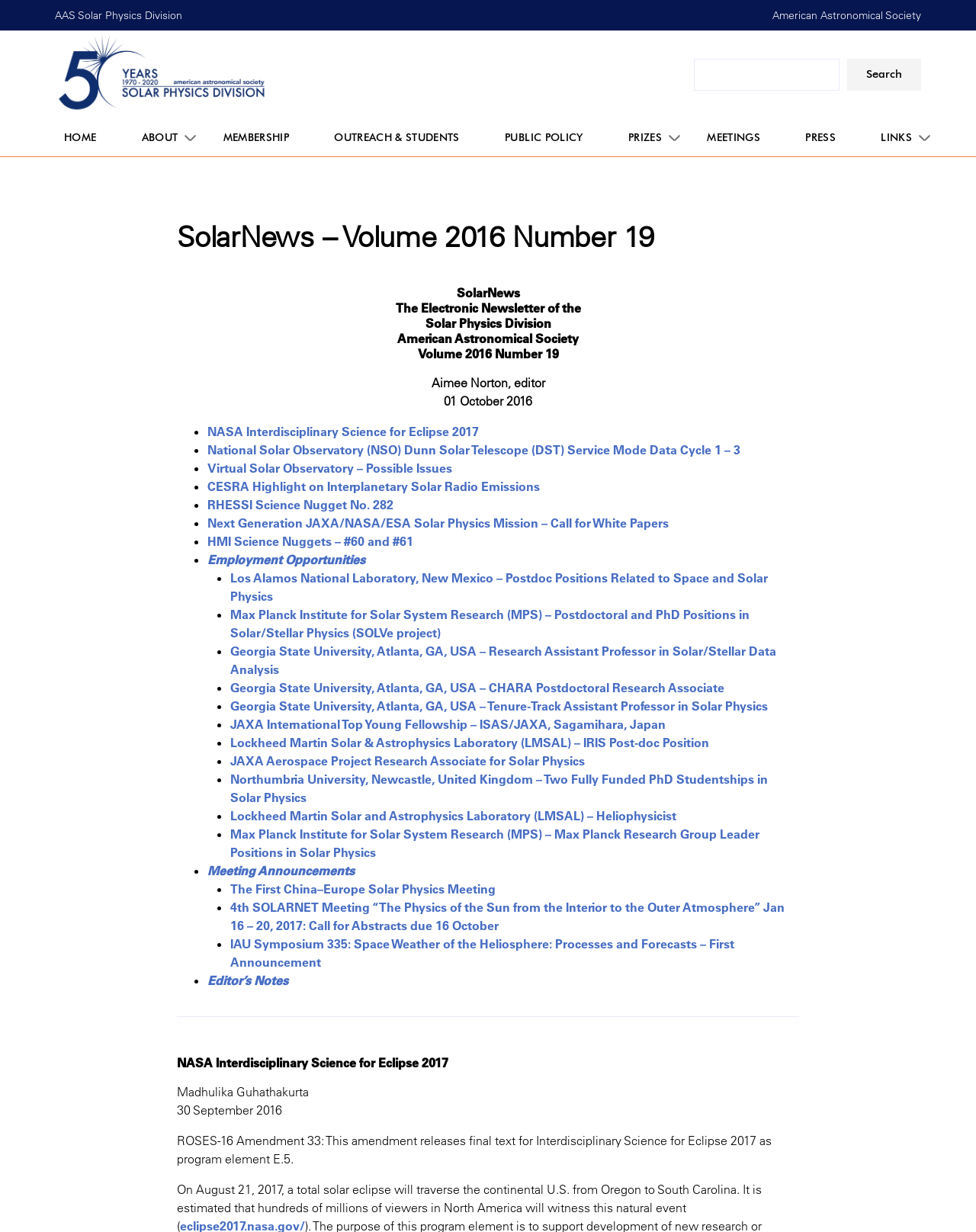Create a detailed description of the webpage's content and layout.

The webpage is the SolarNews, the electronic newsletter of the Solar Physics Division of the American Astronomical Society, Volume 2016 Number 19. At the top, there is a header section with a logo and a search bar. Below the header, there are several links to different sections of the website, including HOME, ABOUT, MEMBERSHIP, and others.

The main content of the webpage is a newsletter with various articles and announcements. The title of the newsletter is "SolarNews – Volume 2016 Number 19" and it is edited by Aimee Norton. The newsletter is dated October 1, 2016.

The articles and announcements are organized in a list with bullet points. Each item in the list is a link to a specific article or announcement. The topics range from NASA's interdisciplinary science for eclipse 2017 to employment opportunities in solar physics research.

There are also several links to meeting announcements, including the First China–Europe Solar Physics Meeting and the 4th SOLARNET Meeting. The webpage has a total of 35 links to different articles, announcements, and meeting notices.

In terms of layout, the webpage has a simple and clean design. The header section is at the top, followed by the links to different sections of the website. The main content of the newsletter is in the middle, with the list of articles and announcements taking up most of the space. The links to meeting announcements are at the bottom of the page.